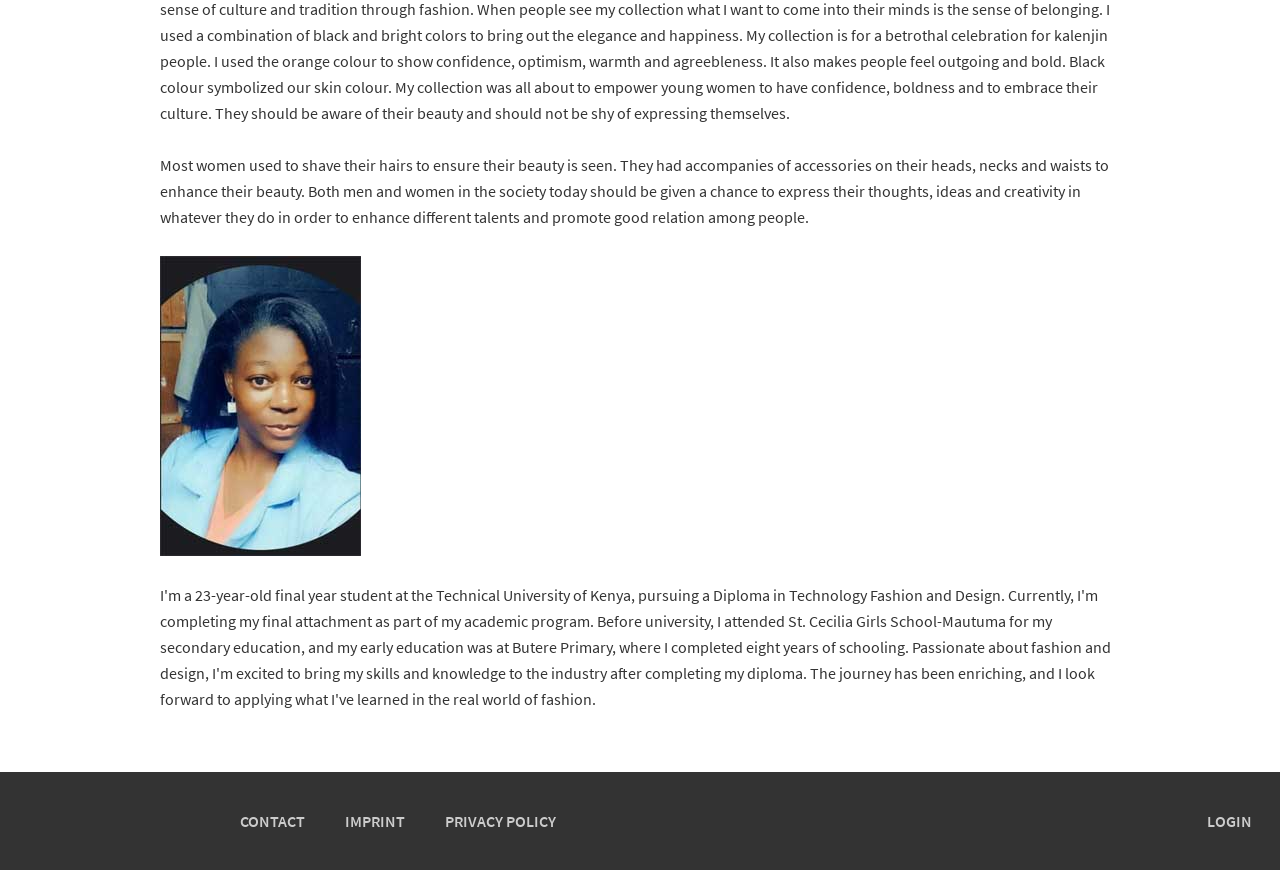What is the main topic of the text?
Answer with a single word or phrase, using the screenshot for reference.

Beauty and self-expression